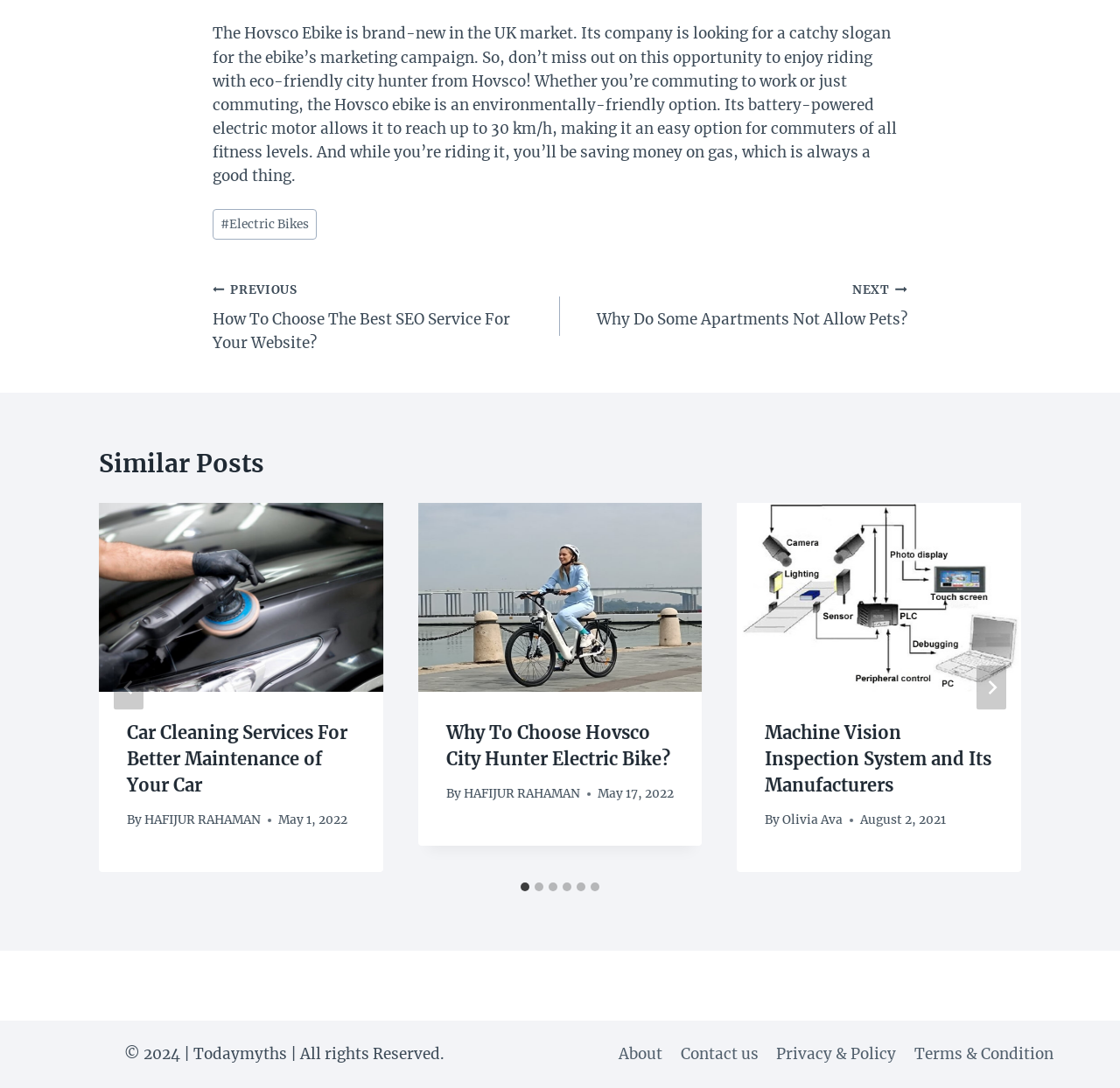What is the maximum speed of the ebike?
Provide a comprehensive and detailed answer to the question.

The webpage states that the ebike's battery-powered electric motor allows it to reach up to 30 km/h, which is the maximum speed of the ebike.